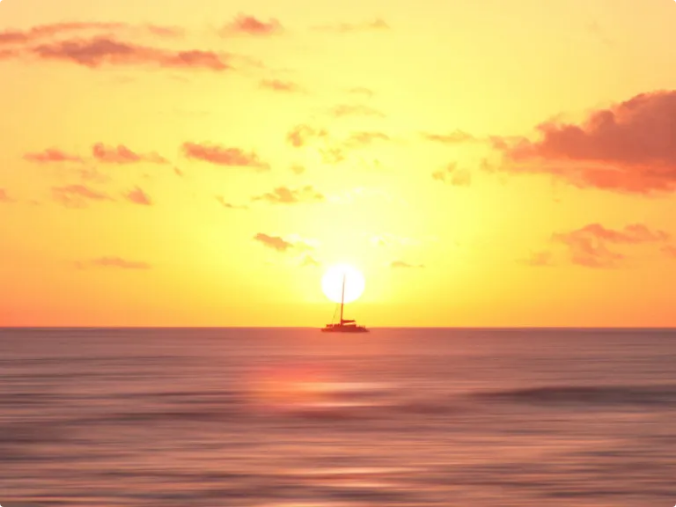What is the mood evoked by the image?
Look at the image and answer with only one word or phrase.

Peace and reflection